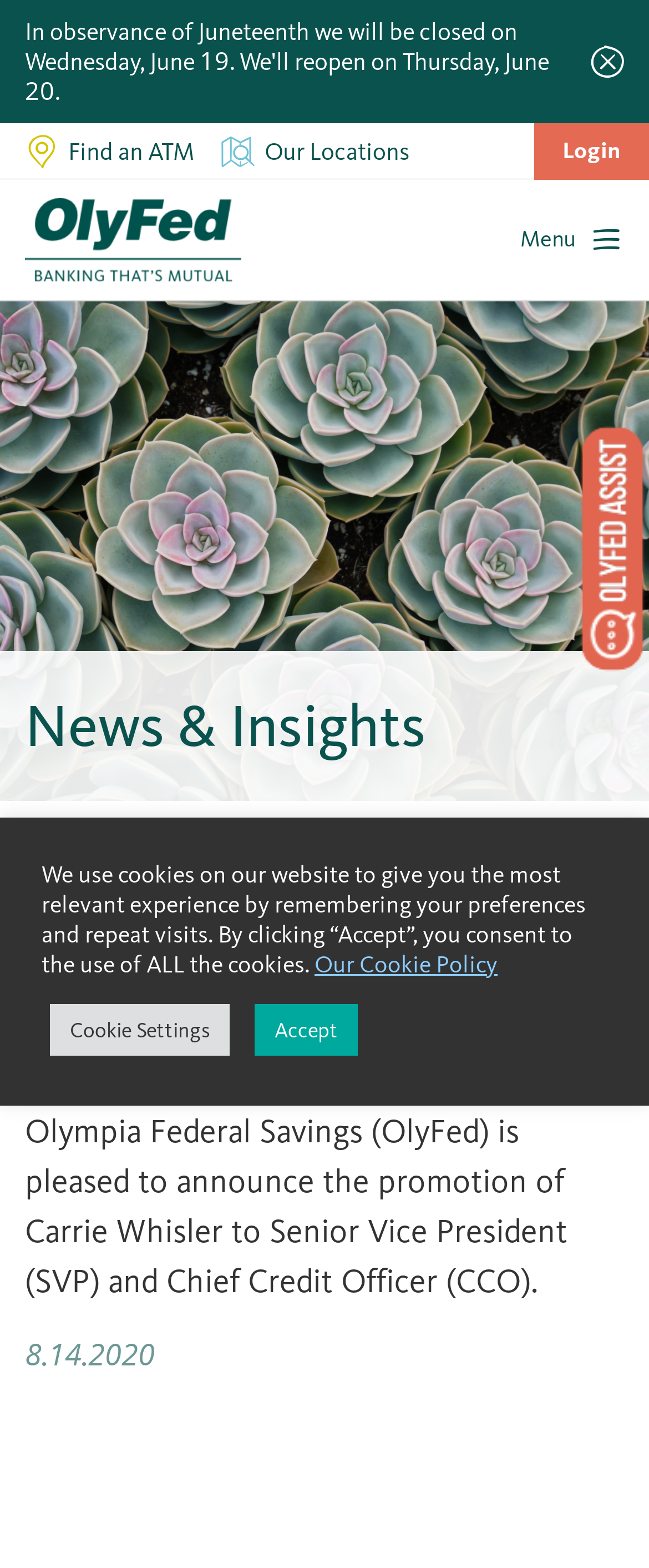Respond to the following question with a brief word or phrase:
What is the date of the news article?

8.14.2020